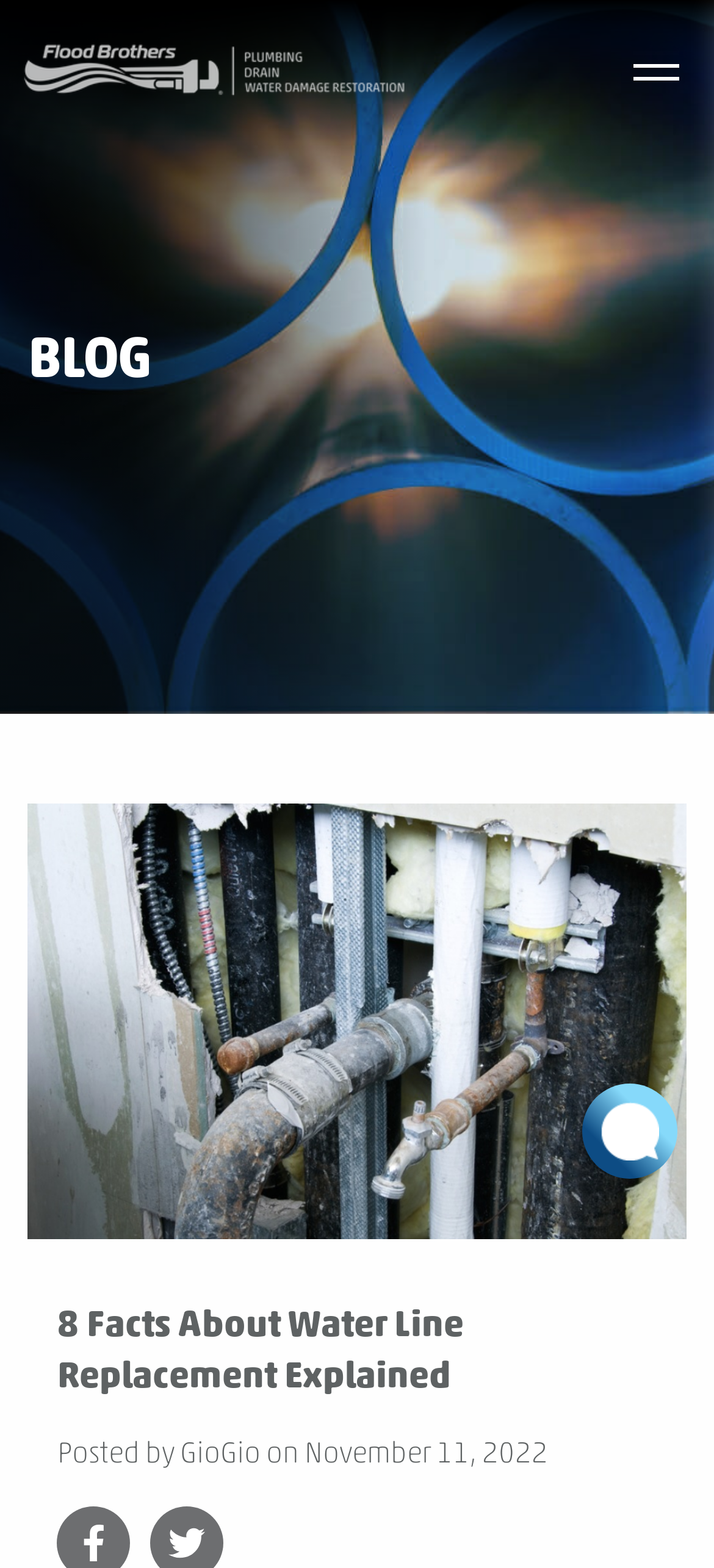What is the logo of the company?
Please answer using one word or phrase, based on the screenshot.

Flood Brothers Logo